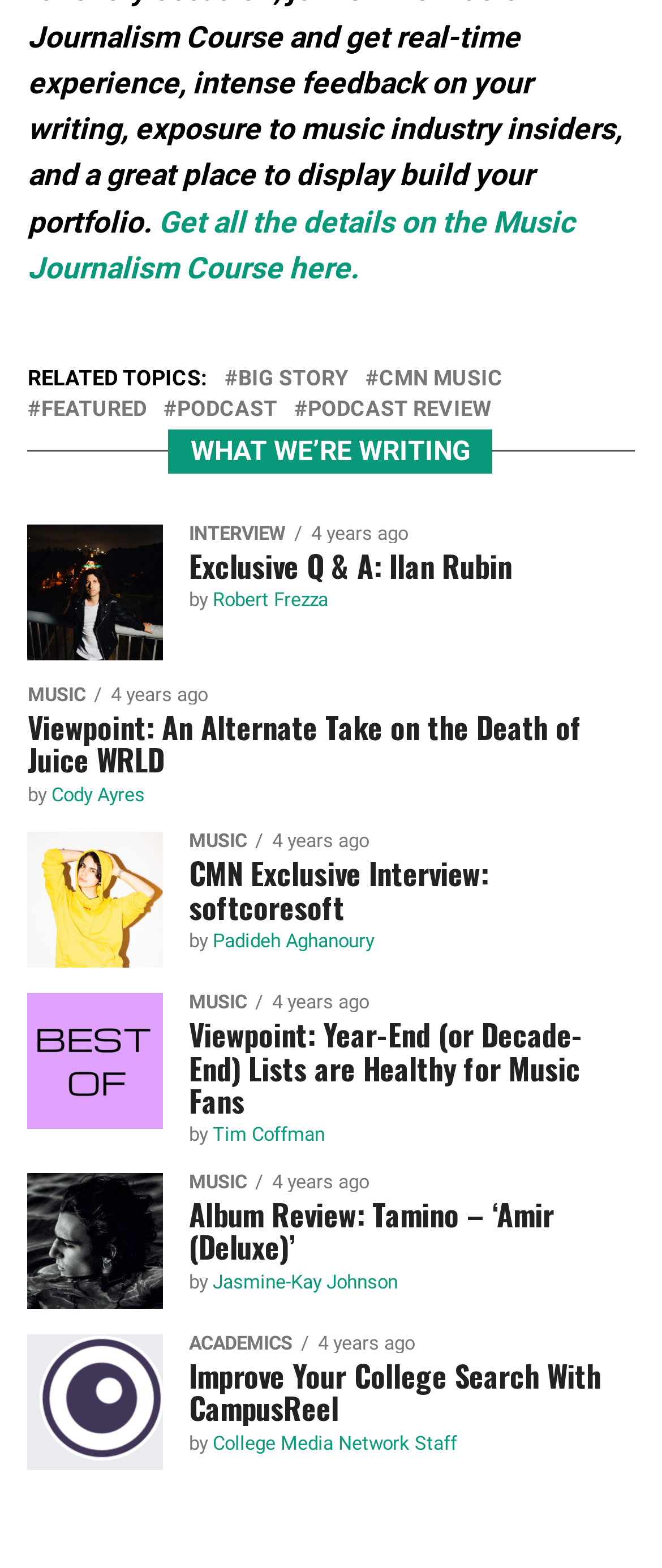Locate the bounding box coordinates of the clickable area needed to fulfill the instruction: "Check the interview with softcoresoft".

[0.285, 0.547, 0.958, 0.589]